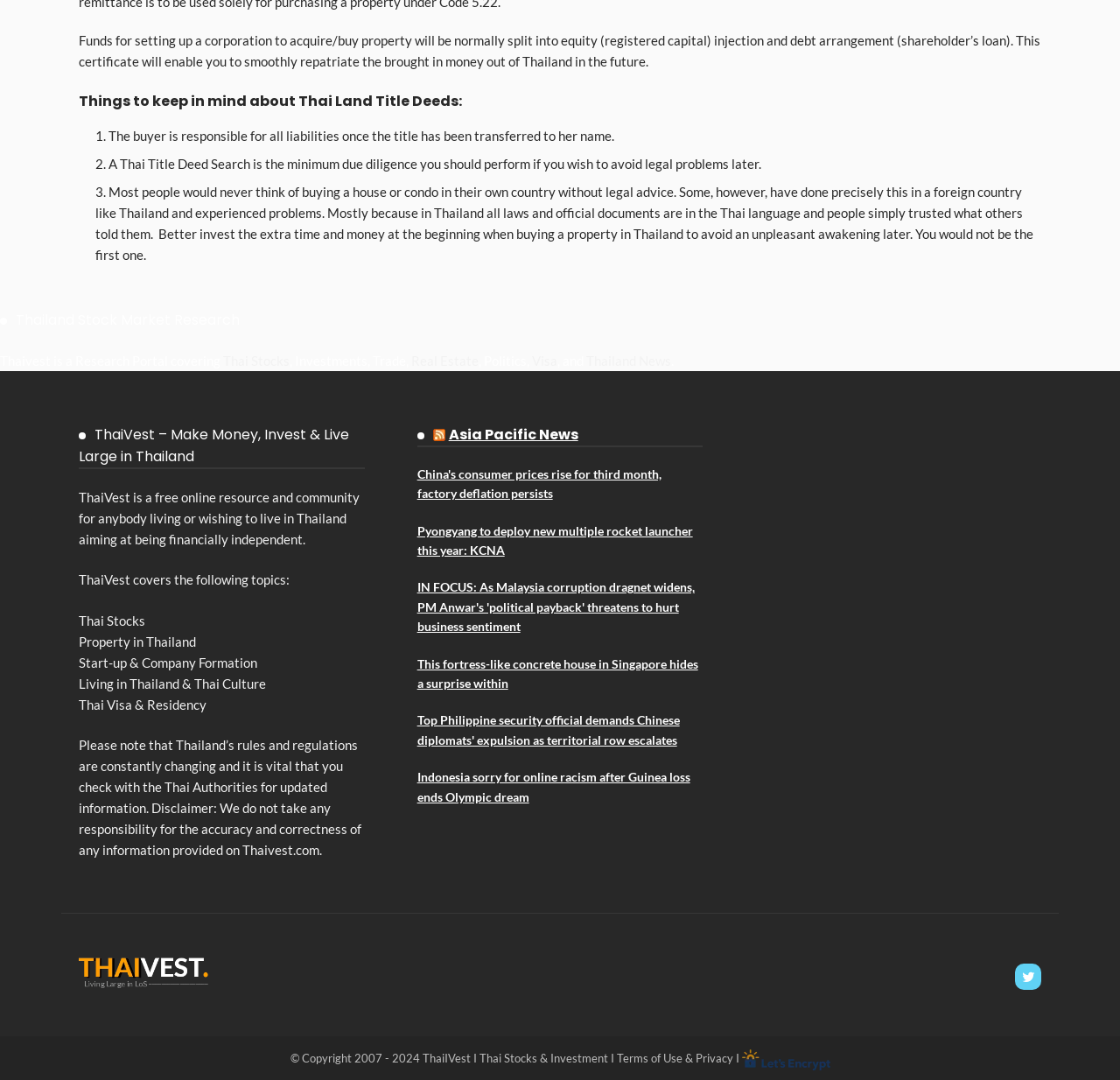Please find the bounding box coordinates of the clickable region needed to complete the following instruction: "Visit 'Thai Stocks, Trade & Investment Research'". The bounding box coordinates must consist of four float numbers between 0 and 1, i.e., [left, top, right, bottom].

[0.07, 0.894, 0.201, 0.909]